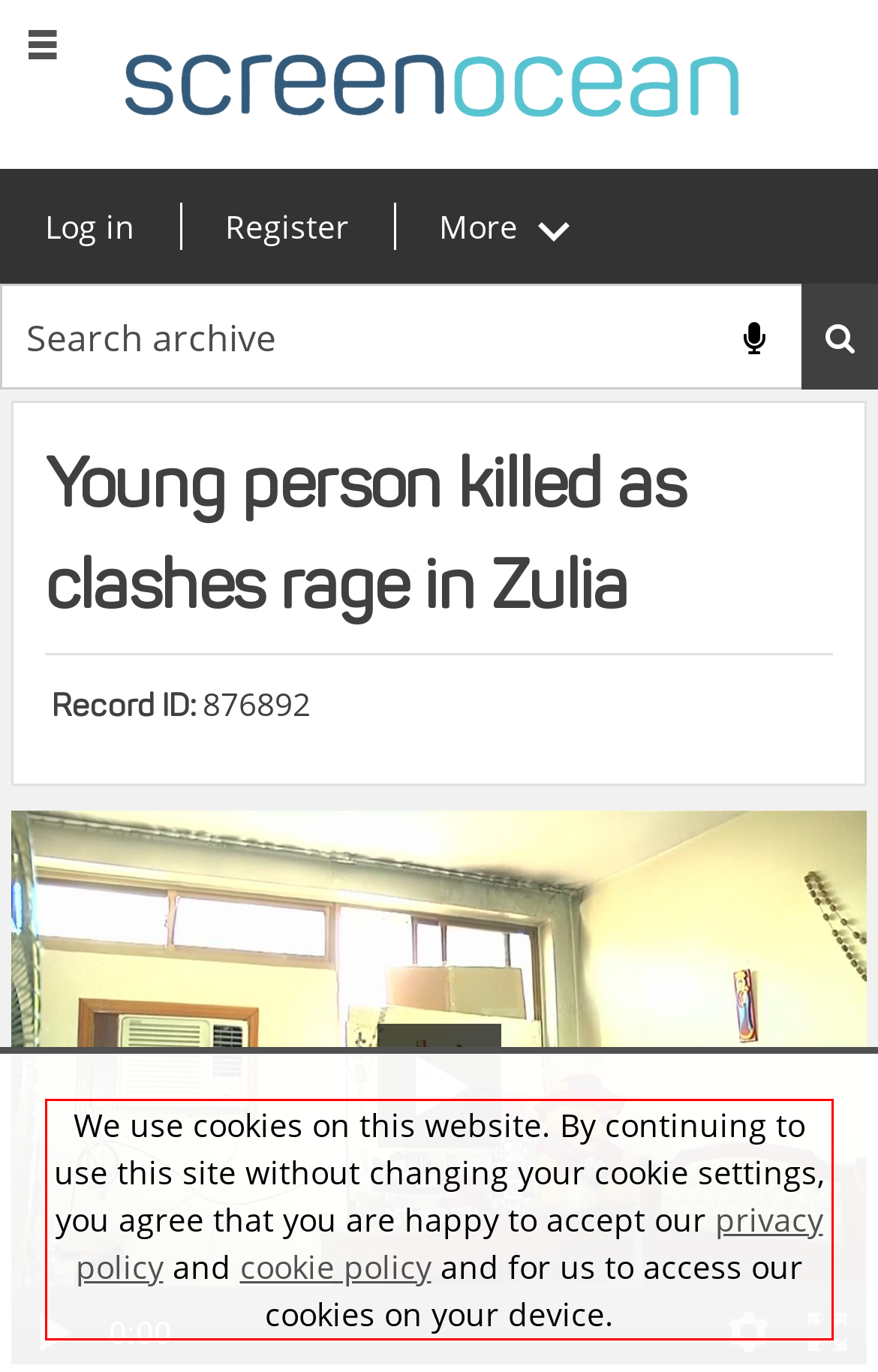Analyze the webpage screenshot and use OCR to recognize the text content in the red bounding box.

We use cookies on this website. By continuing to use this site without changing your cookie settings, you agree that you are happy to accept our privacy policy and cookie policy and for us to access our cookies on your device.